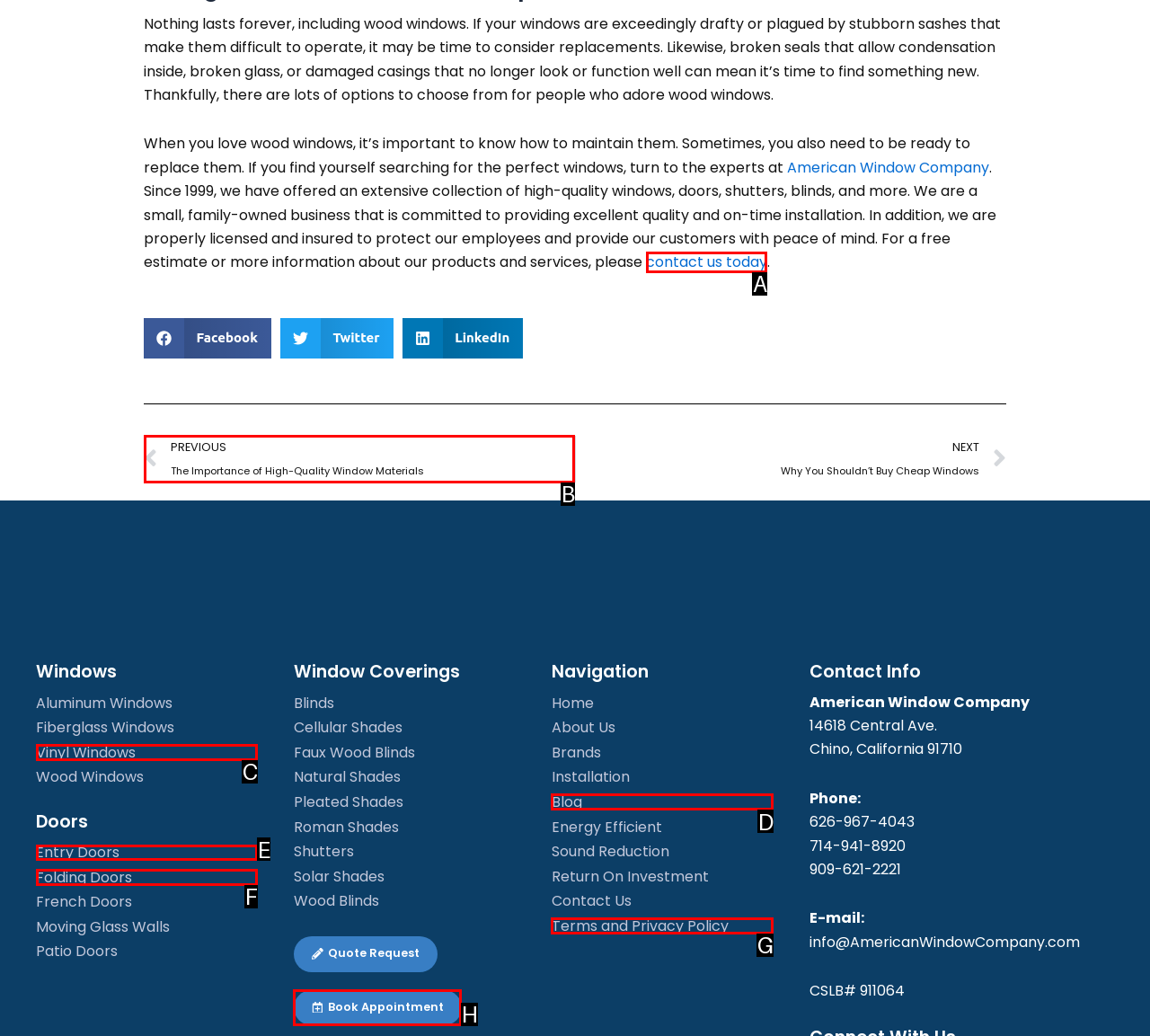Choose the UI element you need to click to carry out the task: Contact us today.
Respond with the corresponding option's letter.

A